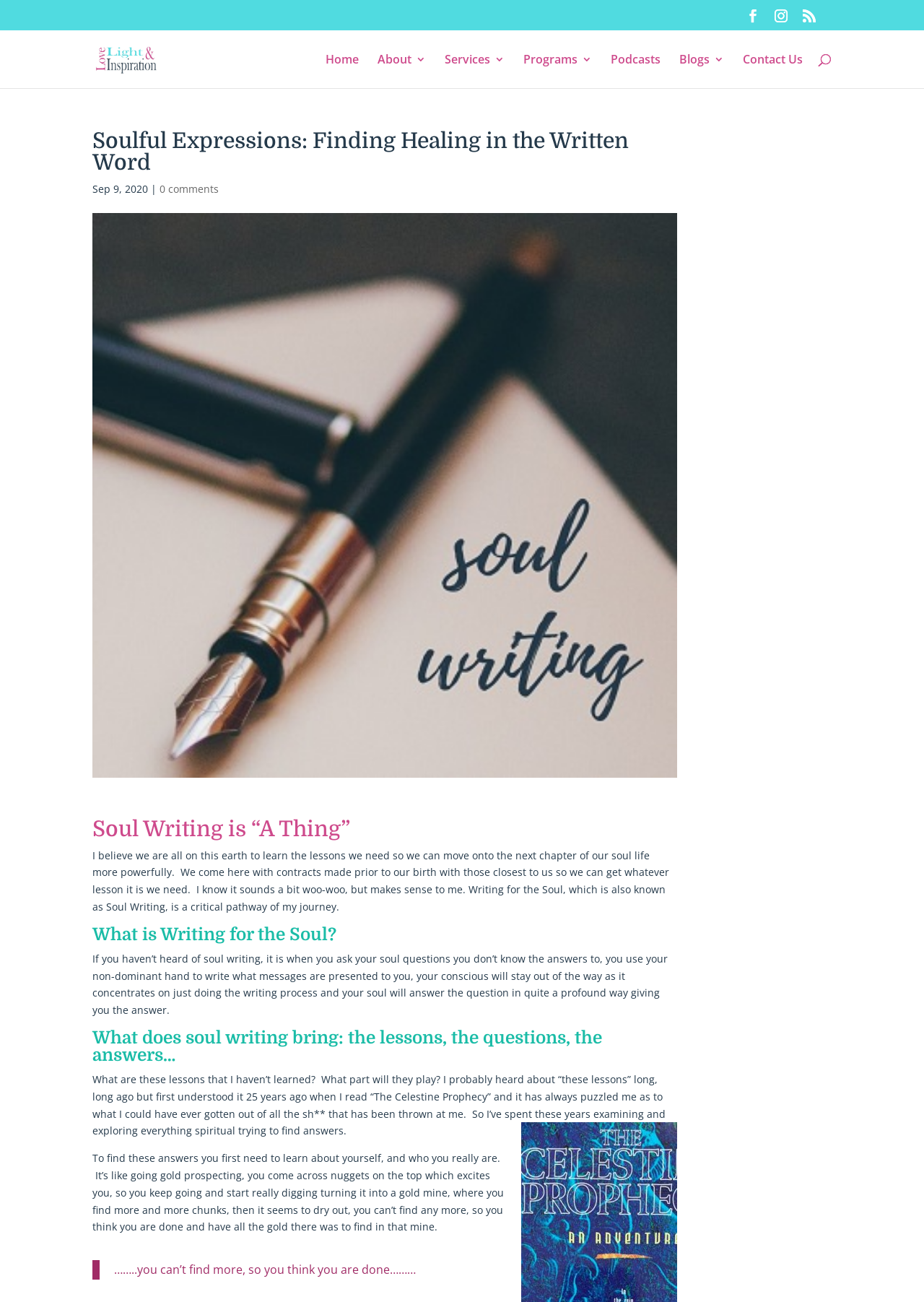Show the bounding box coordinates of the element that should be clicked to complete the task: "Explore the 'About' page".

[0.409, 0.042, 0.461, 0.068]